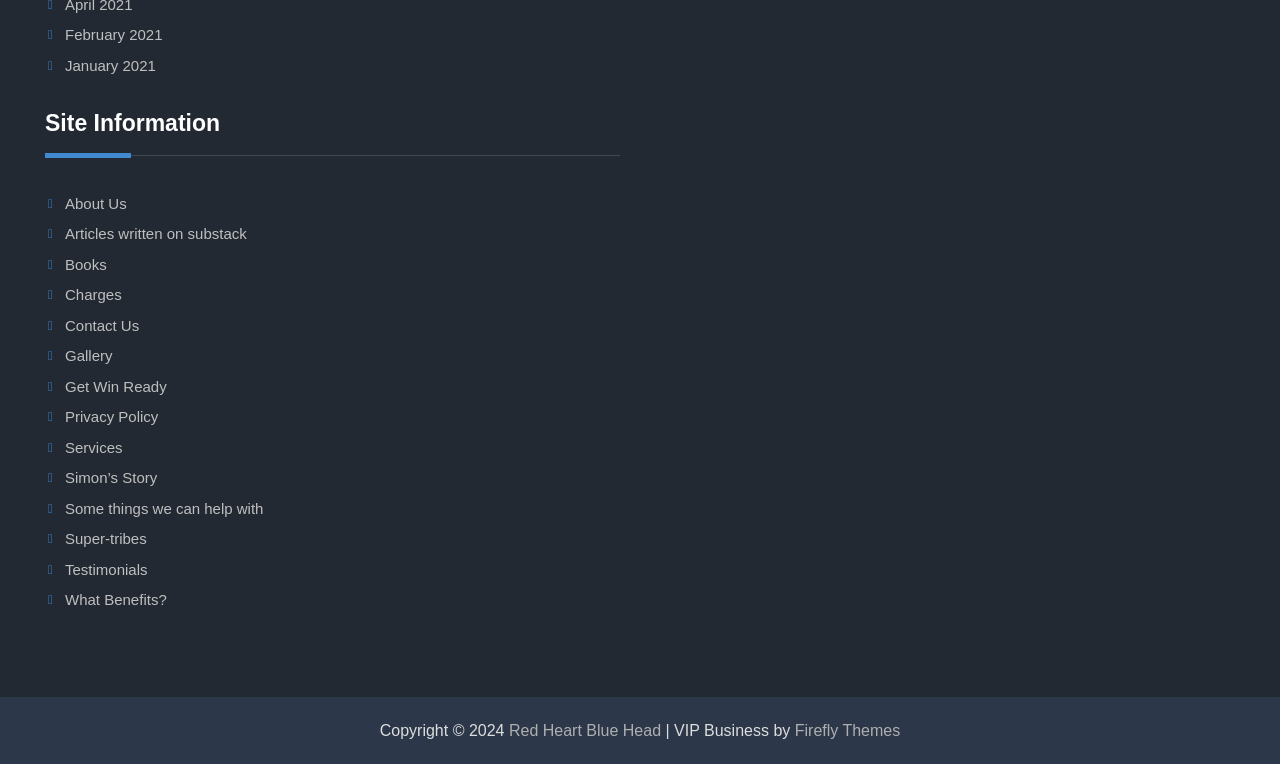What is the name of the theme provider?
Answer the question with a thorough and detailed explanation.

The name of the theme provider can be found at the bottom of the webpage, where it says 'VIP Business by Firefly Themes'. This suggests that the webpage's design and layout are provided by Firefly Themes.